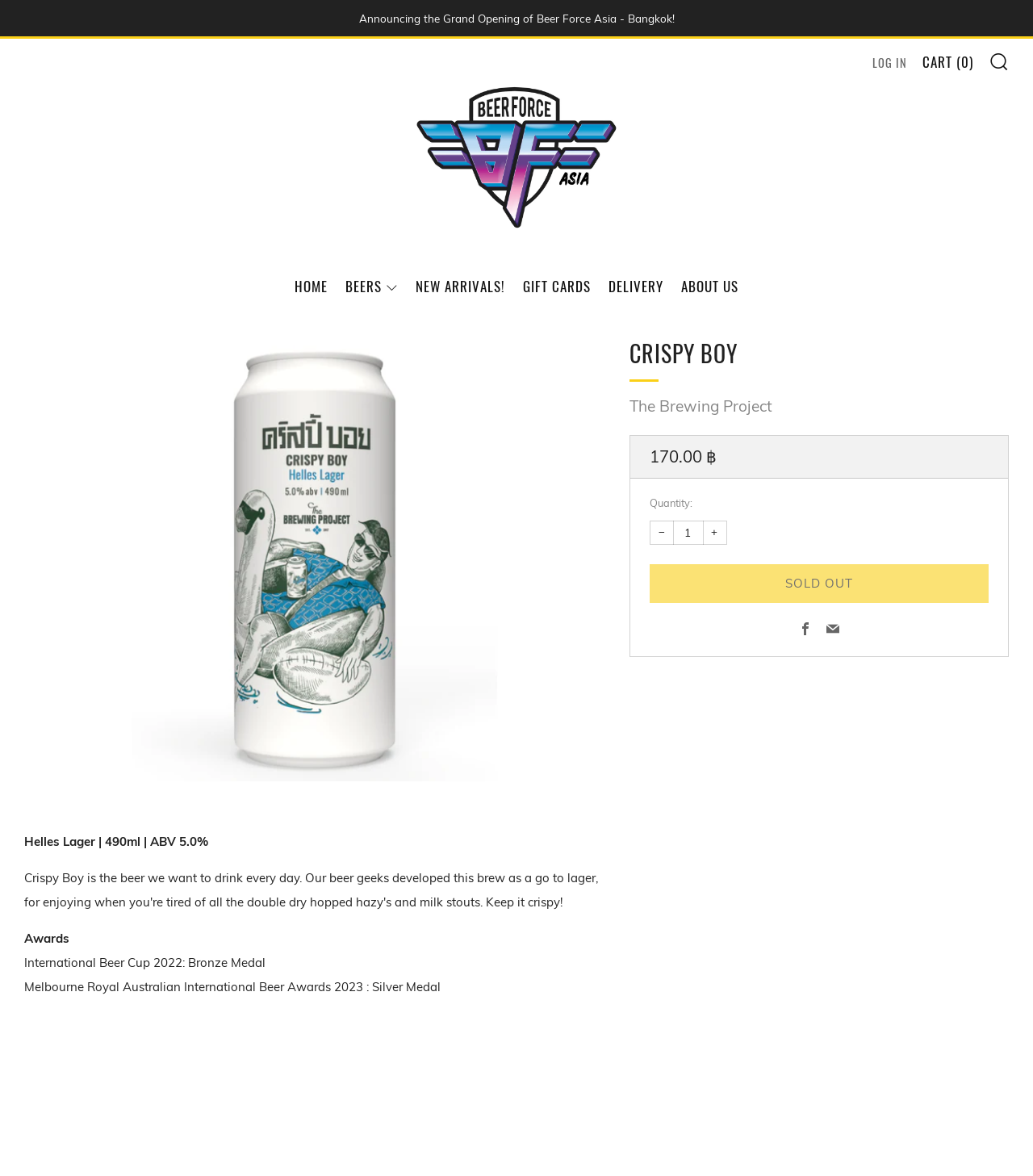Indicate the bounding box coordinates of the clickable region to achieve the following instruction: "Search for something."

[0.957, 0.044, 0.977, 0.06]